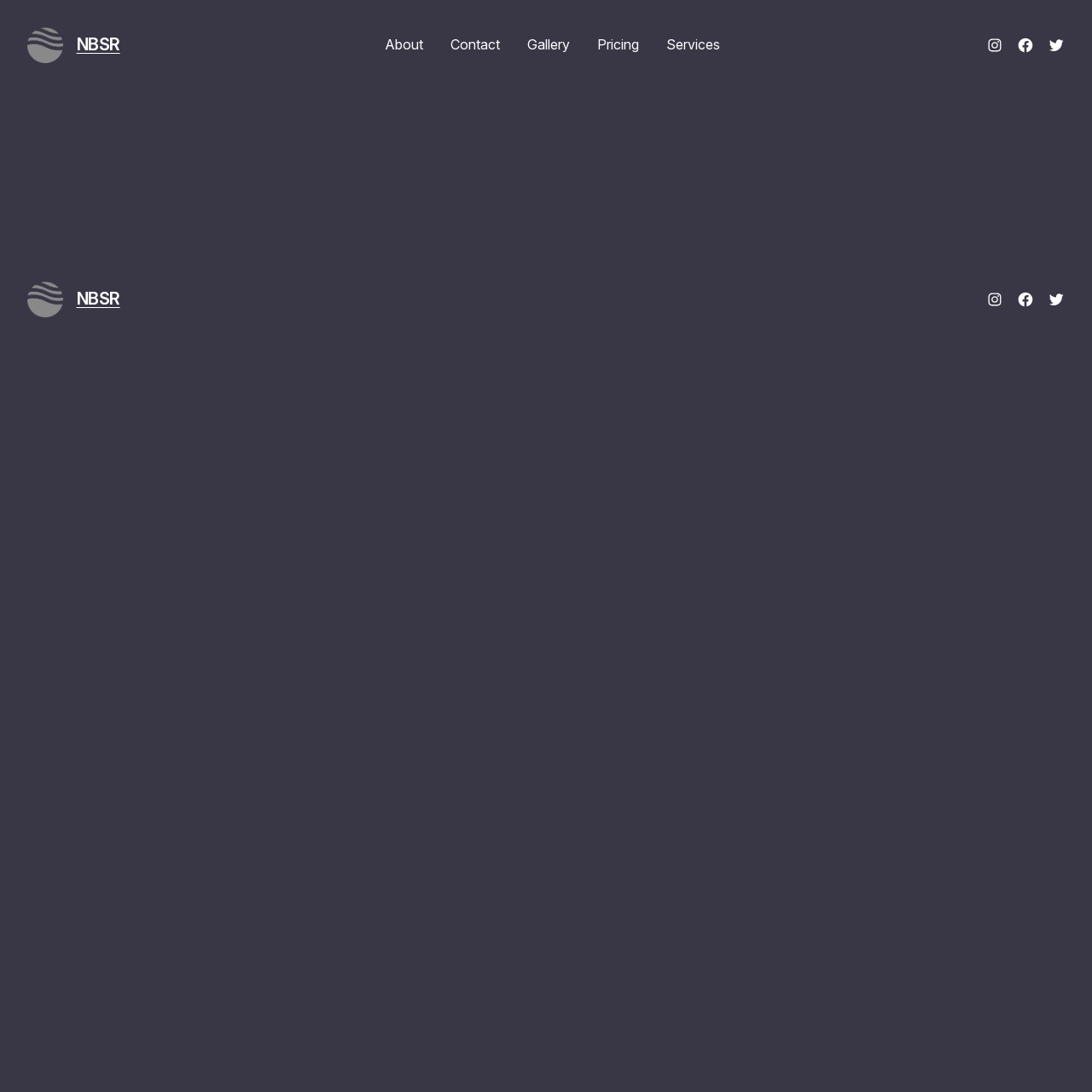Please locate the bounding box coordinates of the element that needs to be clicked to achieve the following instruction: "visit NBSR Instagram". The coordinates should be four float numbers between 0 and 1, i.e., [left, top, right, bottom].

[0.903, 0.034, 0.919, 0.049]